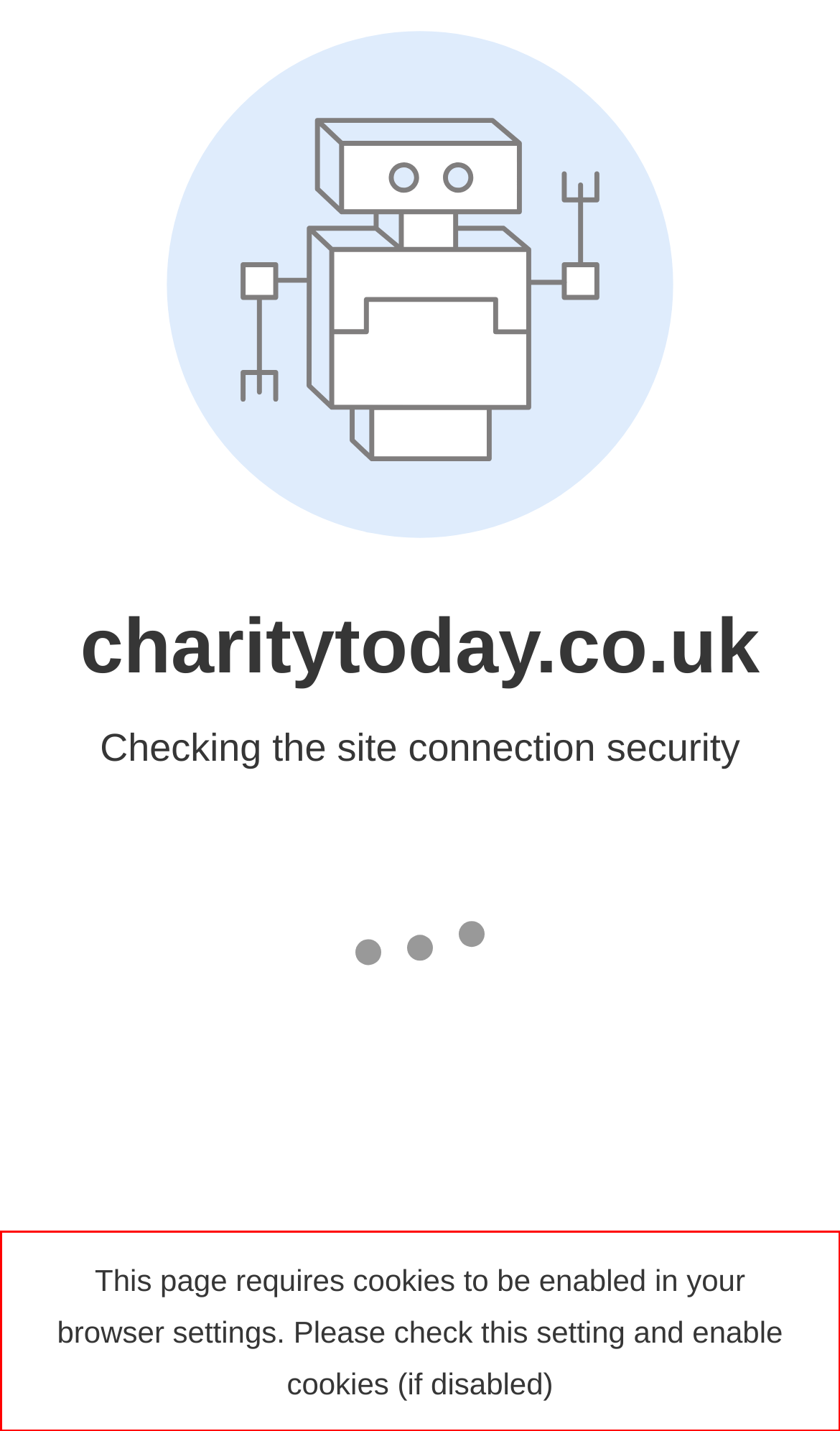Given a webpage screenshot with a red bounding box, perform OCR to read and deliver the text enclosed by the red bounding box.

This page requires cookies to be enabled in your browser settings. Please check this setting and enable cookies (if disabled)